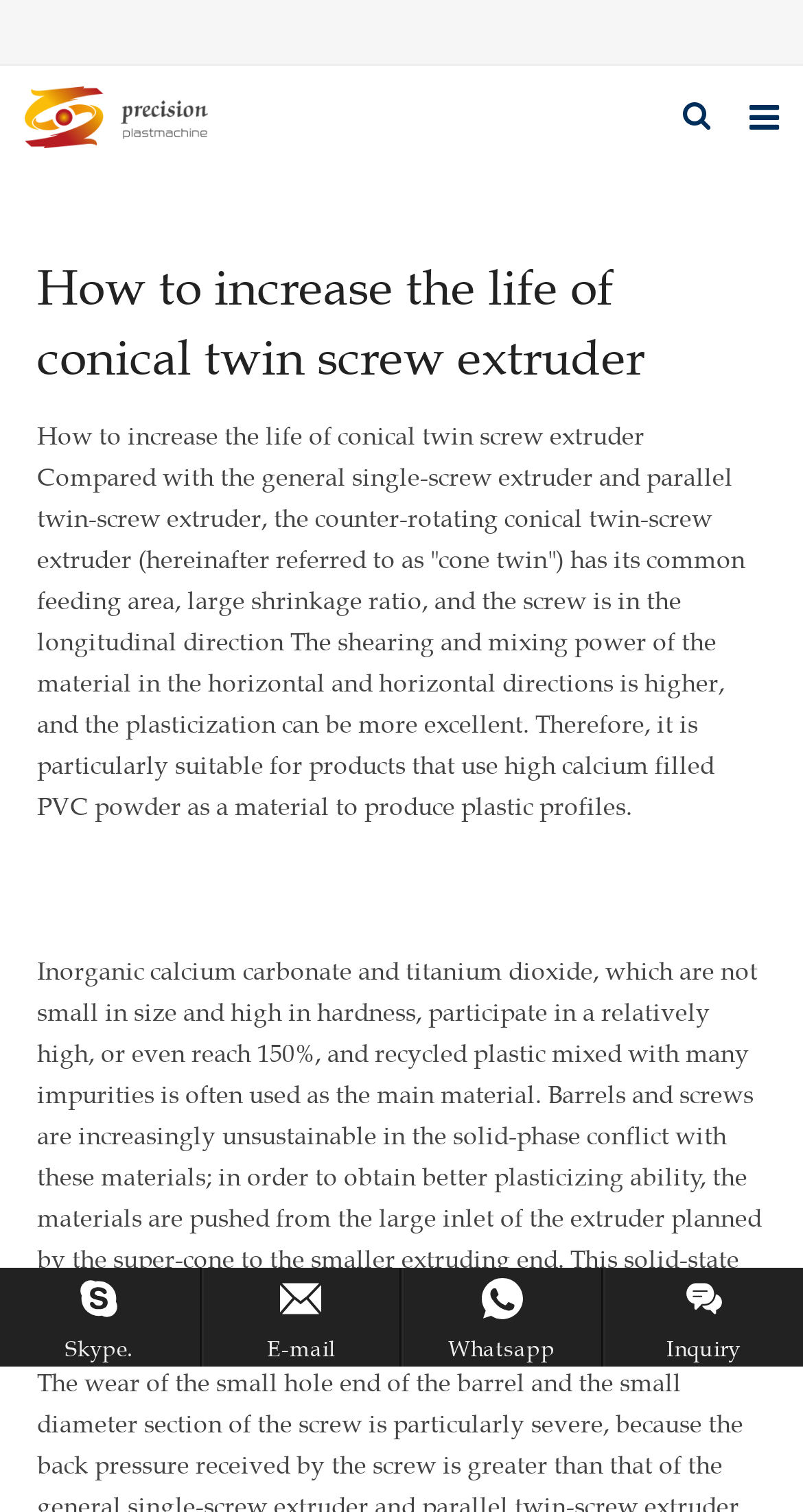How many navigation links are there?
Carefully analyze the image and provide a detailed answer to the question.

There are 8 navigation links on the webpage, which are 'Home', 'About us', 'Products', 'News', 'F.A.Q', 'Feedback', 'Contact us', and the social media links at the bottom.